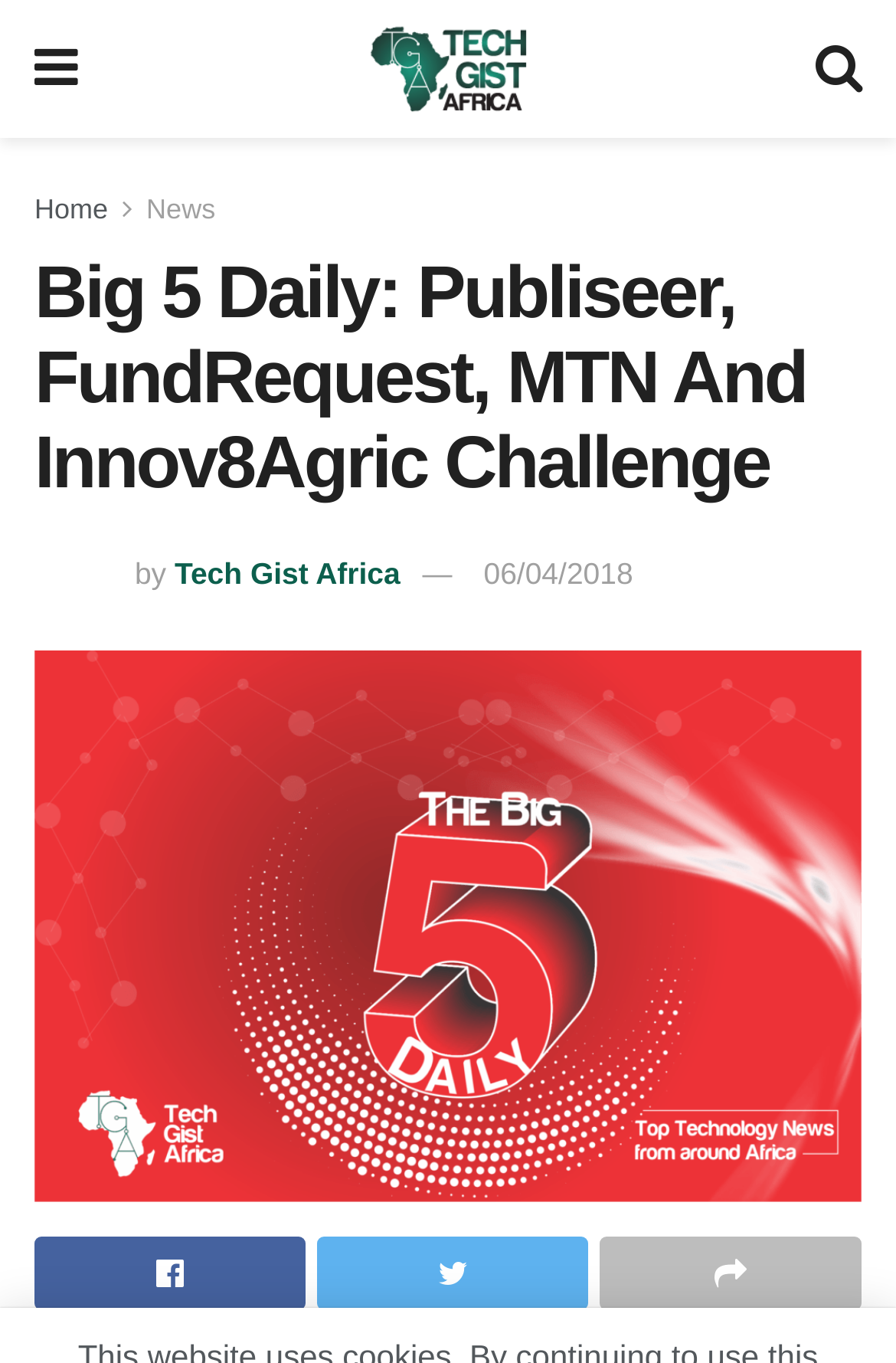Provide a thorough summary of the webpage.

The webpage appears to be a news article or blog post from Techgist Africa, a leading tech news and review website. At the top left corner, there is a small icon and a link to the website's homepage. Next to it, there are links to the "Home" and "News" sections. 

Below these links, there is a large heading that reads "Big 5 Daily: Publiseer, FundRequest, MTN And Innov8Agric Challenge", which is likely the title of the article. 

To the right of the heading, there is a small image of the Tech Gist Africa logo, followed by the text "by" and a link to the author's name, "Tech Gist Africa". The date of the article, "06/04/2018", is also displayed nearby.

The main content of the article is a large block of text that takes up most of the page. There are no other images or UI elements within the main content area.

At the bottom of the page, there are three social media icons, allowing users to share the article on various platforms.